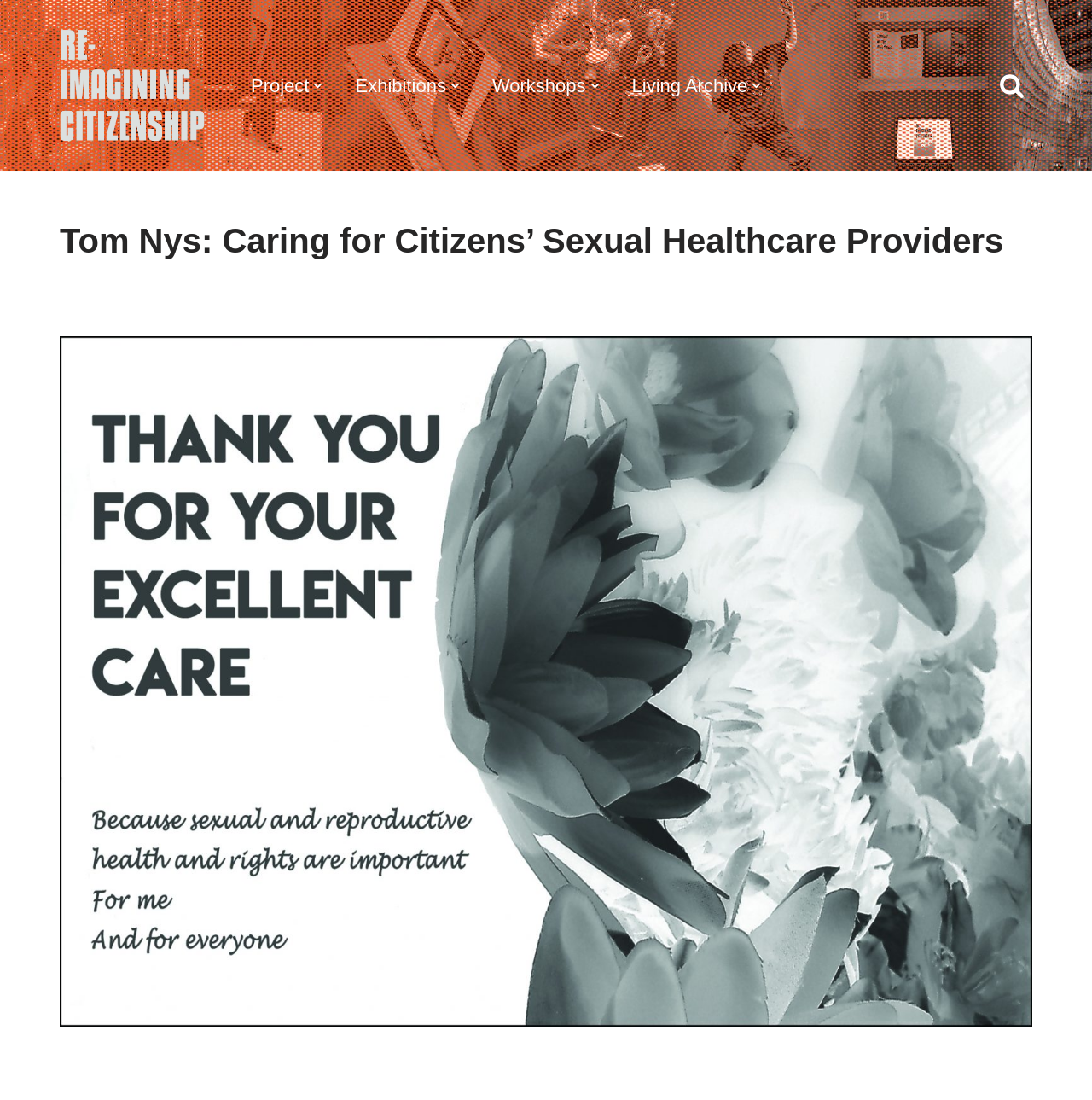Please find and report the primary heading text from the webpage.

Tom Nys: Caring for Citizens’ Sexual Healthcare Providers